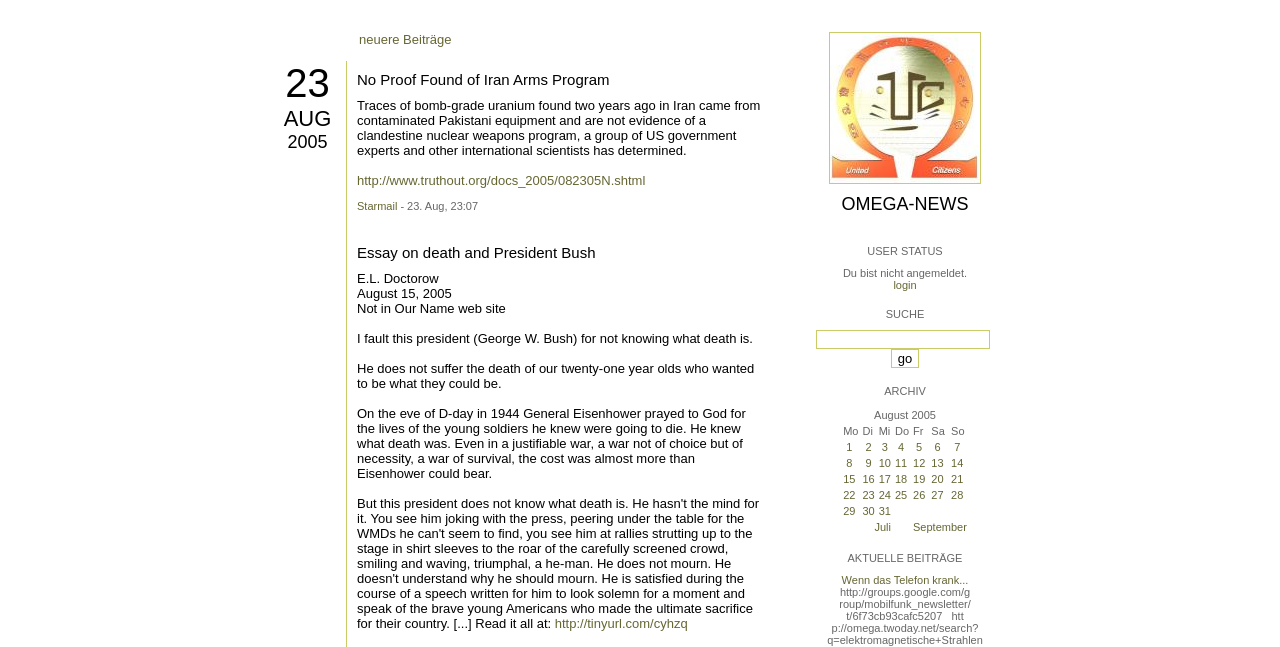Who is the author of the essay 'Essay on death and President Bush'?
Please provide a comprehensive answer based on the information in the image.

I found the author's name by looking at the text 'E.L. Doctorow' which is below the heading 'Essay on death and President Bush'.